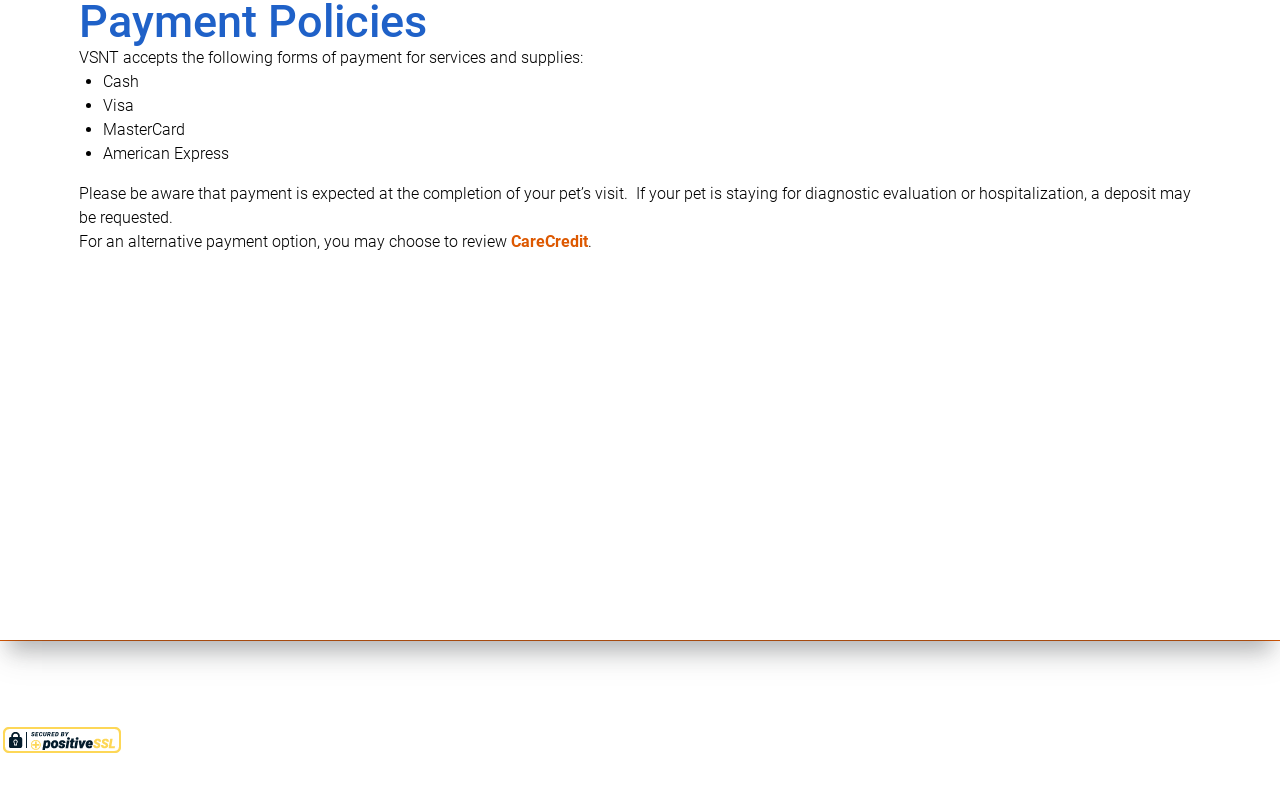Return the bounding box coordinates of the UI element that corresponds to this description: "Contact Us". The coordinates must be given as four float numbers in the range of 0 and 1, [left, top, right, bottom].

[0.062, 0.725, 0.155, 0.794]